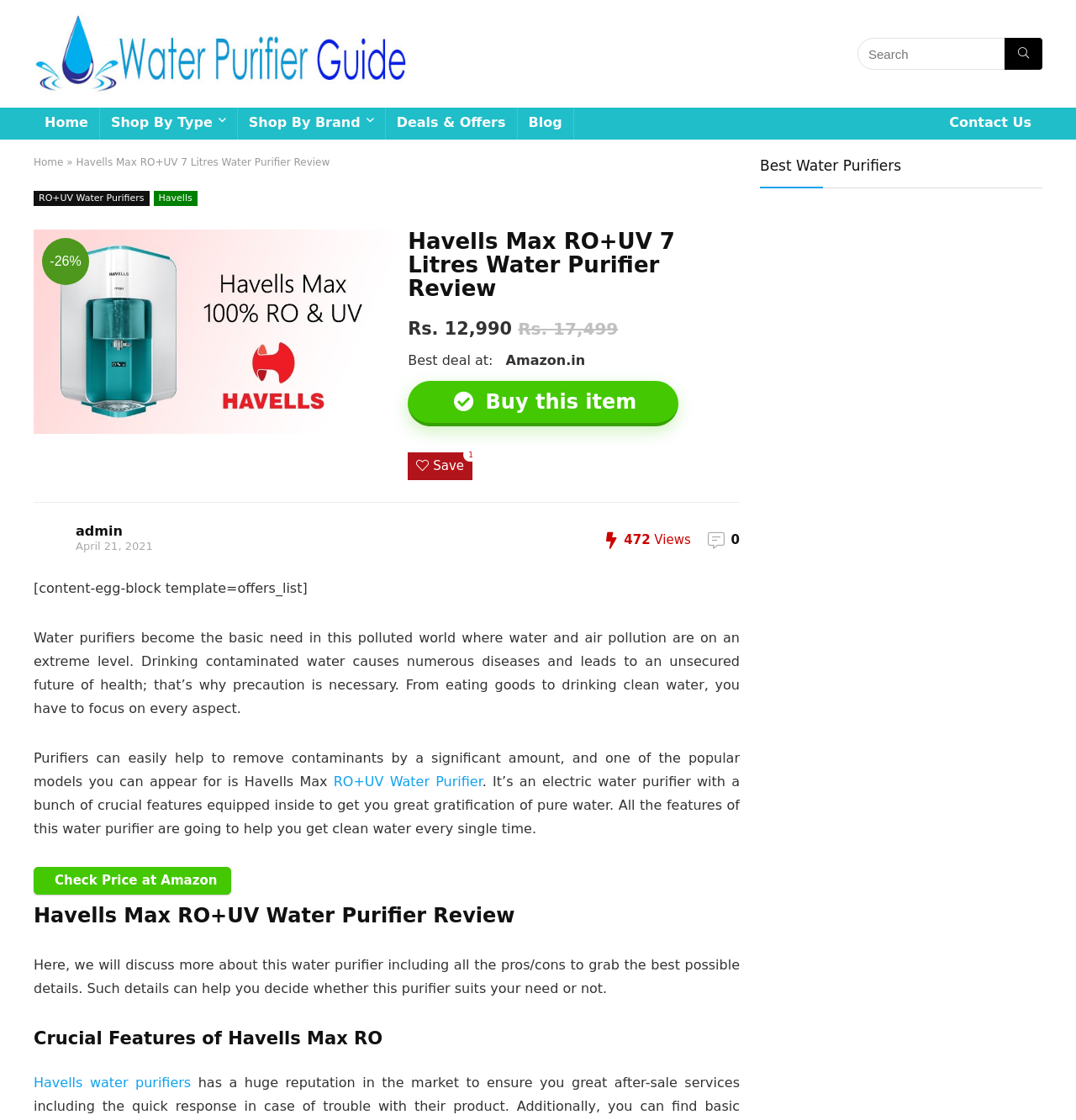What is the name of the water purifier being reviewed?
Answer with a single word or phrase by referring to the visual content.

Havells Max RO+UV 7 Litres